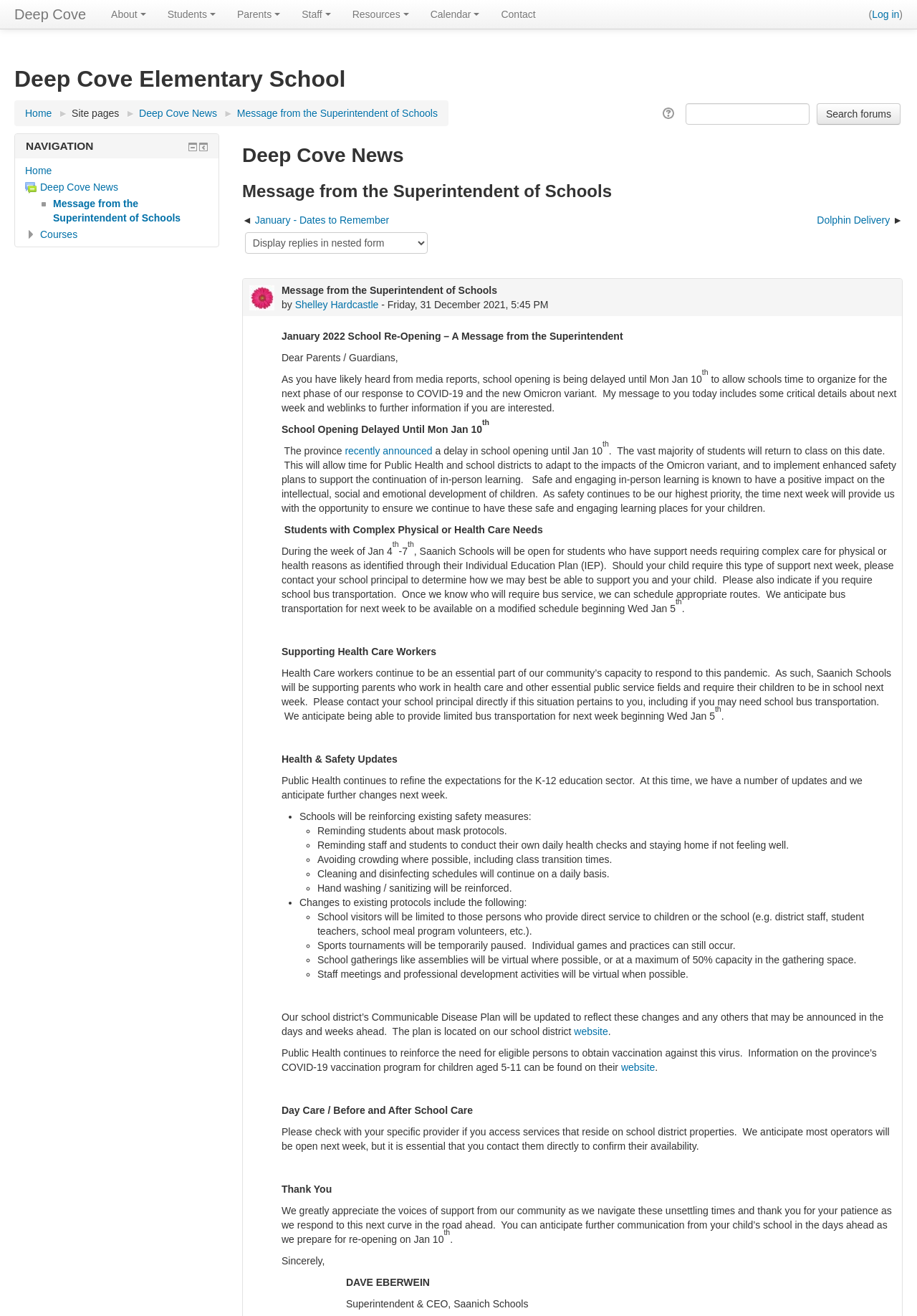Provide a comprehensive caption for the webpage.

This webpage is about a message from the Superintendent of Schools, specifically about the school reopening plan in response to the COVID-19 pandemic. 

At the top of the page, there is a navigation menu with links to "Home", "Deep Cove News", and "Message from the Superintendent of Schools". Below this, there is a search bar and a help link. 

The main content of the page is a message from the Superintendent, Shelley Hardcastle, dated Friday, December 31, 2021. The message is divided into sections, including "January 2022 School Re-Opening", "Students with Complex Physical or Health Care Needs", "Supporting Health Care Workers", and "Health & Safety Updates". 

In the "January 2022 School Re-Opening" section, the Superintendent announces that school opening is being delayed until Monday, January 10, to allow schools time to organize for the next phase of their response to COVID-19 and the new Omicron variant. 

The "Students with Complex Physical or Health Care Needs" section explains that during the week of January 4-7, Saanich Schools will be open for students who have support needs requiring complex care for physical or health reasons as identified through their Individual Education Plan (IEP). 

The "Supporting Health Care Workers" section states that Saanich Schools will be supporting parents who work in health care and other essential public service fields and require their children to be in school next week. 

The "Health & Safety Updates" section provides information on the refinements to the expectations for the K-12 education sector, including updates on safety measures such as mask protocols, daily health checks, avoiding crowding, cleaning and disinfecting schedules, and hand washing/sanitizing.